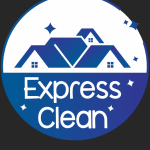Describe all elements and aspects of the image.

The image showcases the logo of "Express Clean," a prominent cleaning service provider. The logo features a circular design with a gradient blue background, accentuating a silhouette of rooftops that symbolize home cleanliness and care. The text "Express Clean" is prominently displayed in a modern, bold font, suggesting efficiency and professionalism. Sparkling accents around the text and rooftops emphasize the idea of cleanliness and freshness, conveying the company's commitment to providing high-quality cleaning services in areas like Aurora, Naperville, and Chicago.